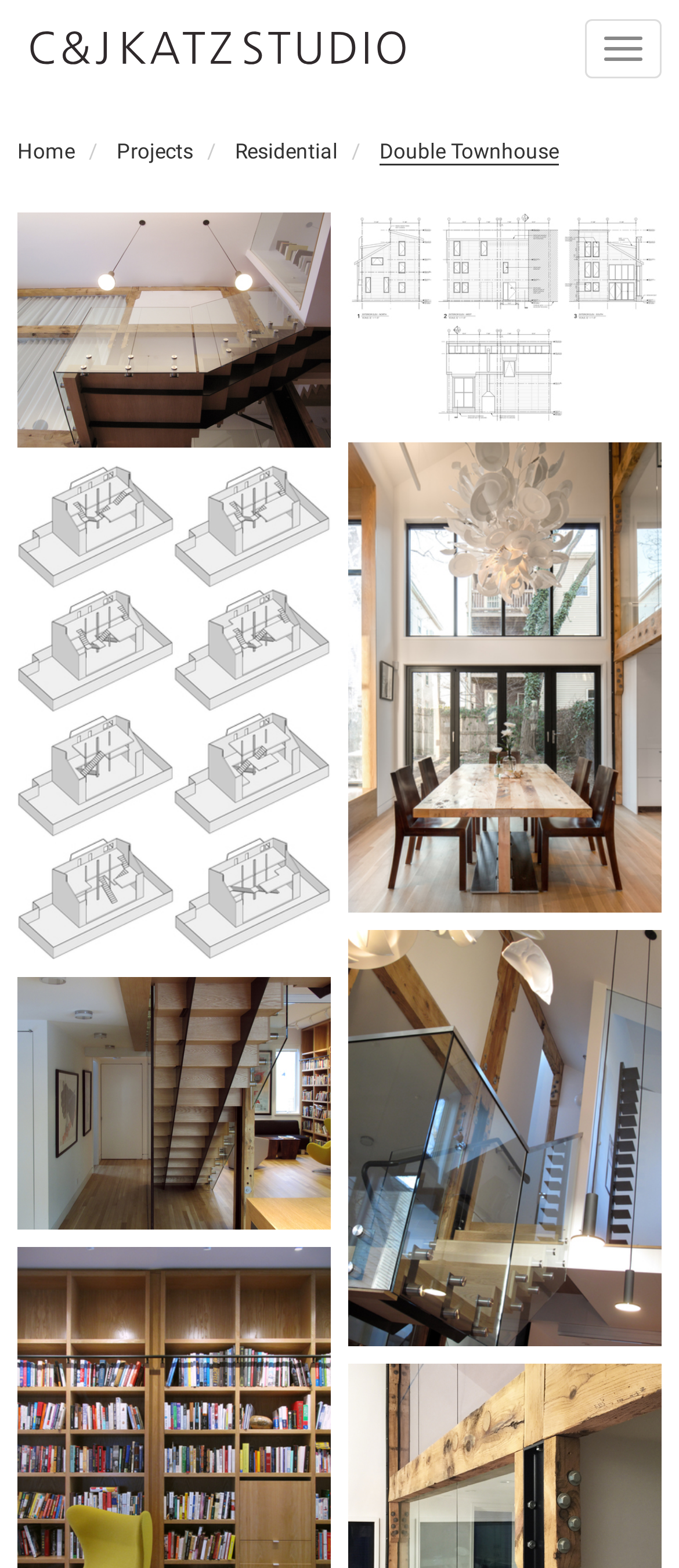Locate the bounding box coordinates of the element you need to click to accomplish the task described by this instruction: "Click the Exterior elevations icon".

[0.513, 0.136, 0.974, 0.271]